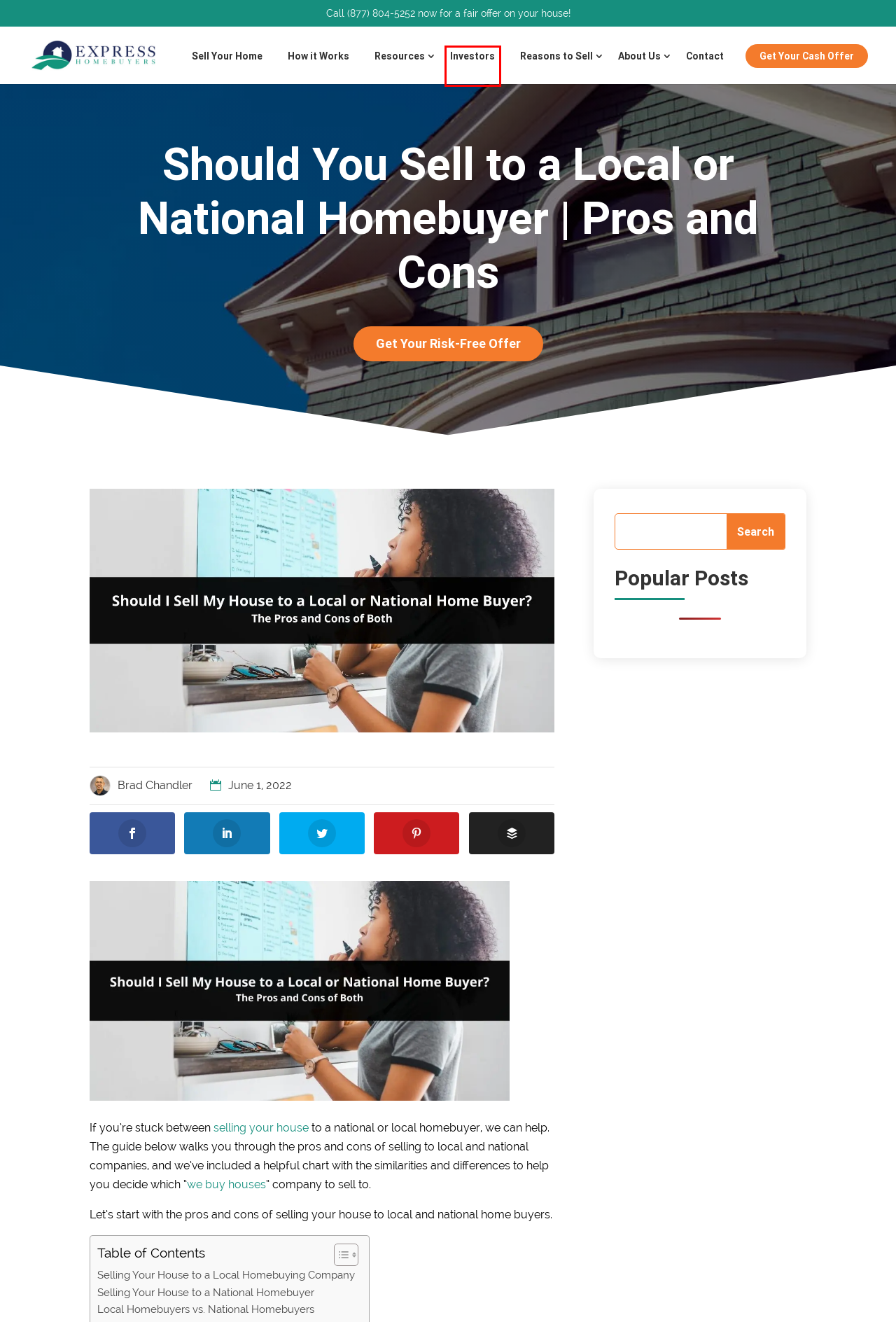You are provided with a screenshot of a webpage that includes a red rectangle bounding box. Please choose the most appropriate webpage description that matches the new webpage after clicking the element within the red bounding box. Here are the candidates:
A. We Buy Houses in California for Cash
B. Questions and Answers About Selling Houses & Condos with Bed Bugs
C. Sell House for Cash Quickly with Express Homebuyers
D. Sell Your House Quickly for Cash to Express Homebuyers
E. Cash for House Real Estate Investing
F. Sell Home for Cash Fast and Hassle-Free
G. Find Cash Buyers for Wholesale Deals | Express Homebuyers
H. Sell House Quickly to Expert Homebuyers

E